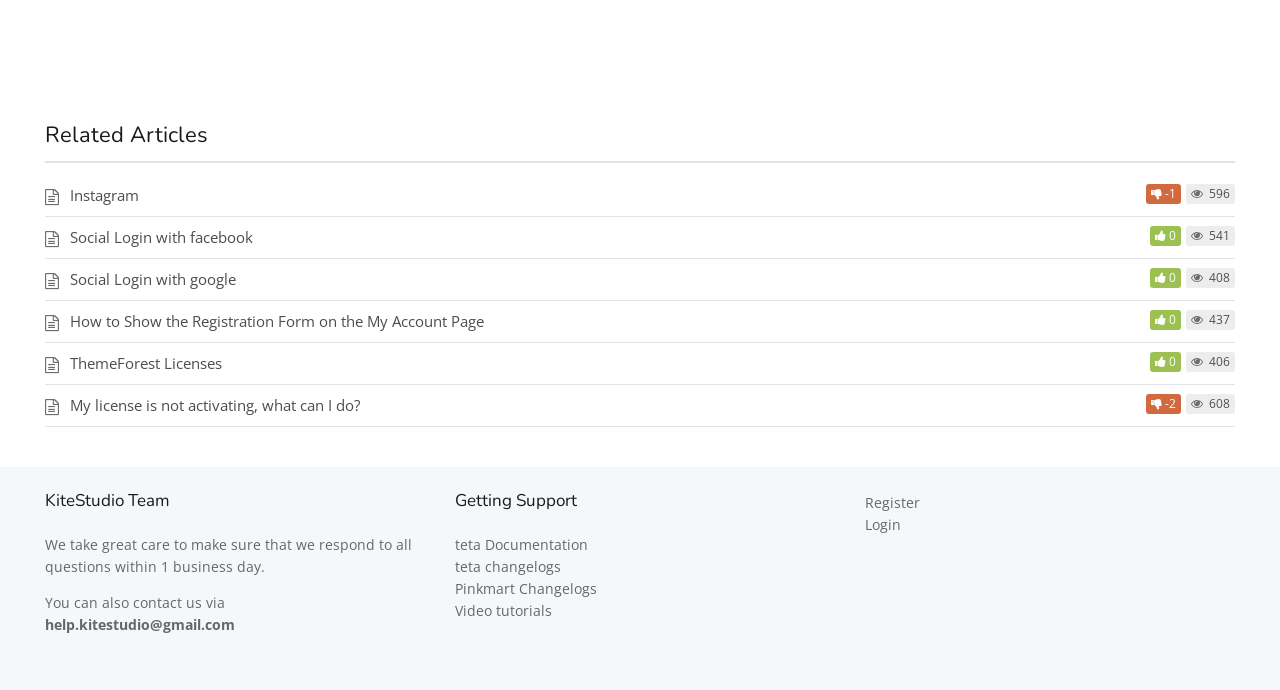Locate the bounding box coordinates of the clickable element to fulfill the following instruction: "View teta Documentation". Provide the coordinates as four float numbers between 0 and 1 in the format [left, top, right, bottom].

[0.355, 0.775, 0.459, 0.802]